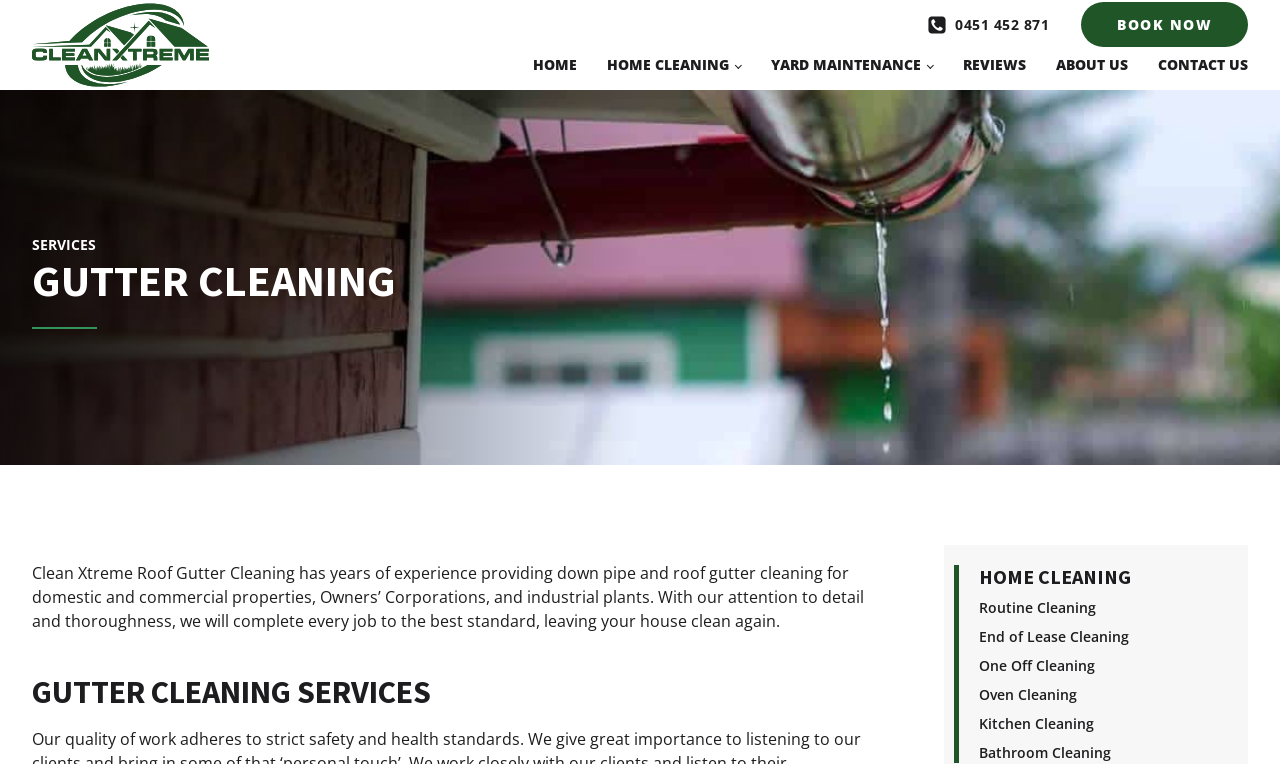Refer to the image and answer the question with as much detail as possible: What are the different types of cleaning services offered?

I found this information by looking at the link elements with texts 'GUTTER CLEANING', 'HOME CLEANING', and 'YARD MAINTENANCE', which are all categorized as services provided by the company.